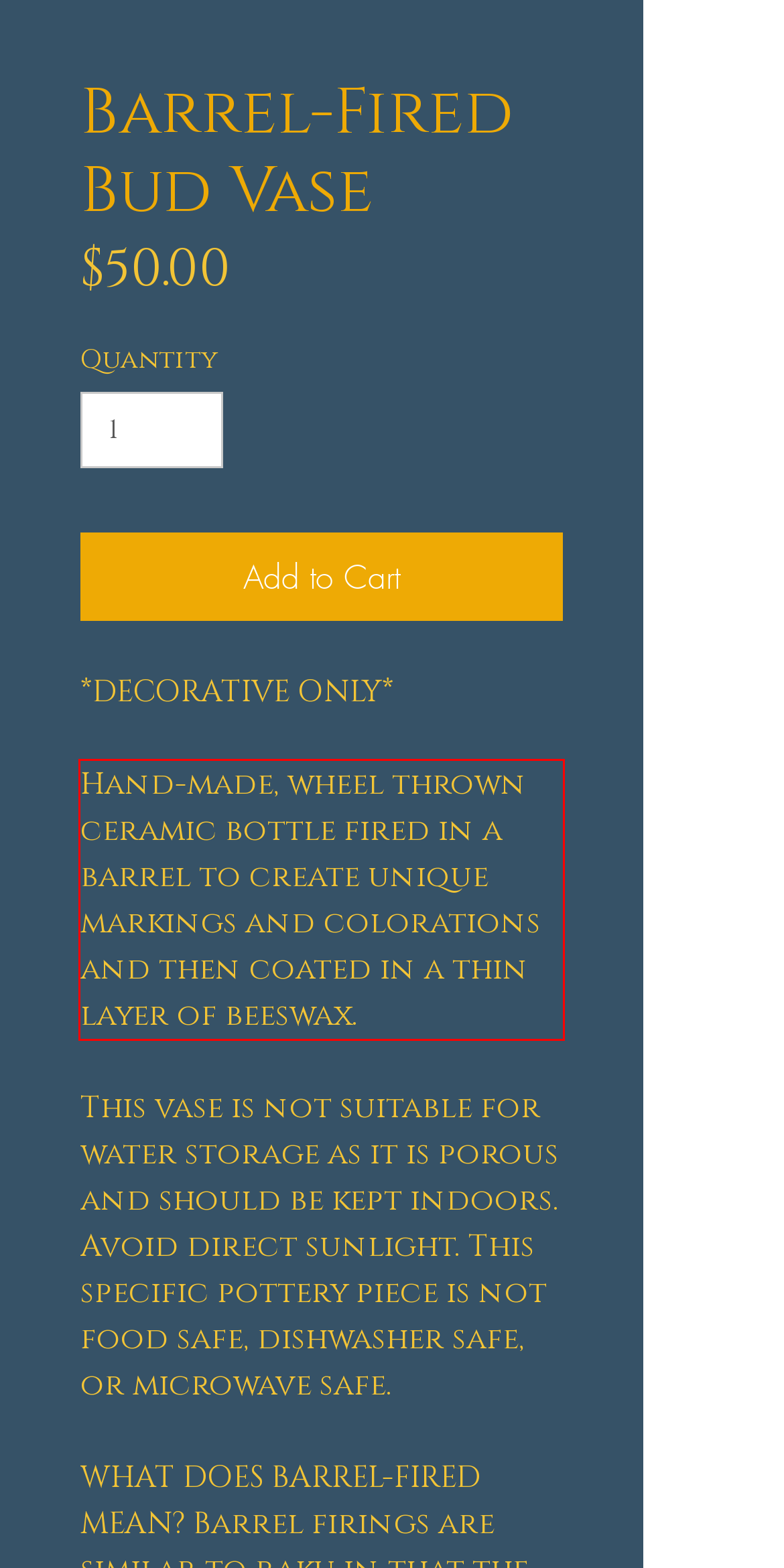You have a screenshot of a webpage where a UI element is enclosed in a red rectangle. Perform OCR to capture the text inside this red rectangle.

Hand-made, wheel thrown ceramic bottle fired in a barrel to create unique markings and colorations and then coated in a thin layer of beeswax.